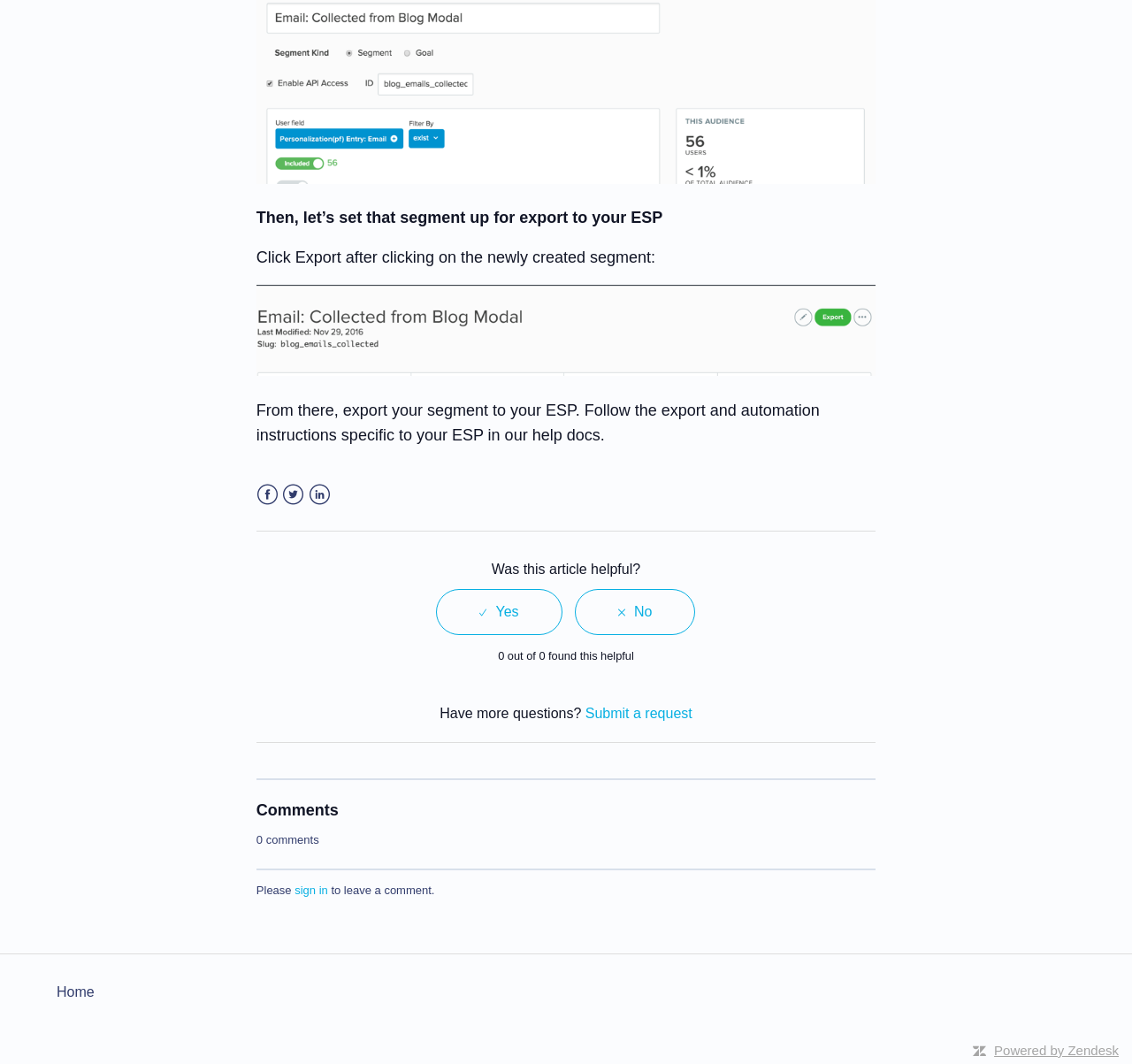Determine the bounding box coordinates of the clickable element necessary to fulfill the instruction: "Click Powered by Zendesk". Provide the coordinates as four float numbers within the 0 to 1 range, i.e., [left, top, right, bottom].

[0.878, 0.98, 0.988, 0.994]